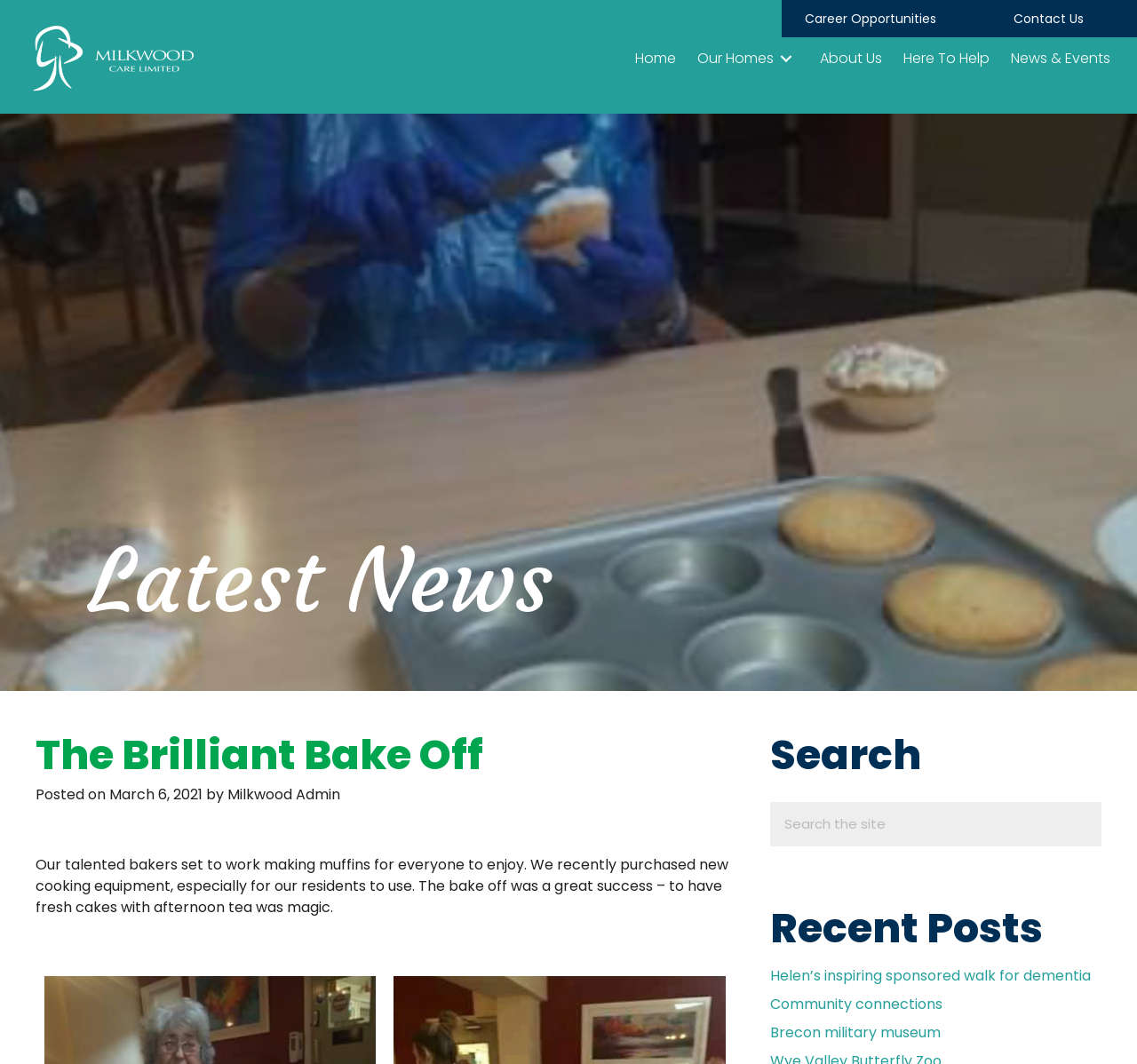Provide an in-depth caption for the contents of the webpage.

The webpage is about Milkwood Care Limited, specifically featuring "The Brilliant Bake Off" event. At the top, there are two buttons, "Career Opportunities" and "Contact Us", positioned side by side, taking up about a quarter of the screen width. To the left of these buttons, there is a logo image, "Milkwood_Logo-01", which is about half the size of the buttons. 

Below the logo, there is a navigation menu with five links: "Home", "Our Homes", "About Us", "Here To Help", and "News & Events". These links are evenly spaced and take up about half of the screen width.

The main content area is divided into two sections. On the left, there is a news article section. The article title, "The Brilliant Bake Off", is a heading that spans about half of the screen width. Below the title, there is a paragraph of text describing the event, accompanied by a date and author information. 

On the right side of the main content area, there are three sections. The top section is a search bar with a heading "Search" and a search box with a button. Below the search bar, there is a "Recent Posts" section with three links to news articles: "Helen’s inspiring sponsored walk for dementia", "Community connections", and "Brecon military museum".